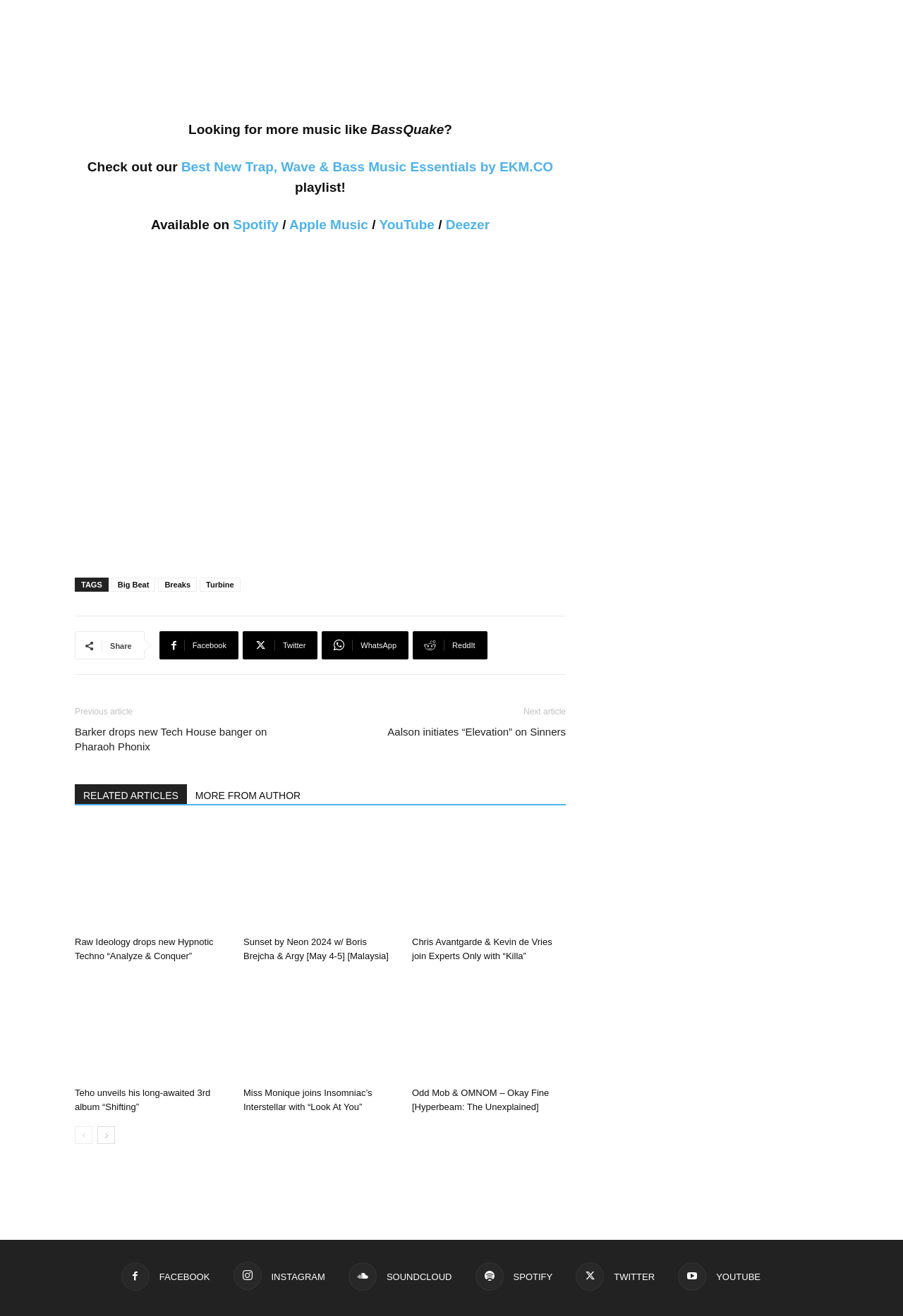Locate the bounding box coordinates of the element that needs to be clicked to carry out the instruction: "Check out the Best New Trap, Wave & Bass Music Essentials by EKM.CO playlist". The coordinates should be given as four float numbers ranging from 0 to 1, i.e., [left, top, right, bottom].

[0.201, 0.121, 0.613, 0.133]